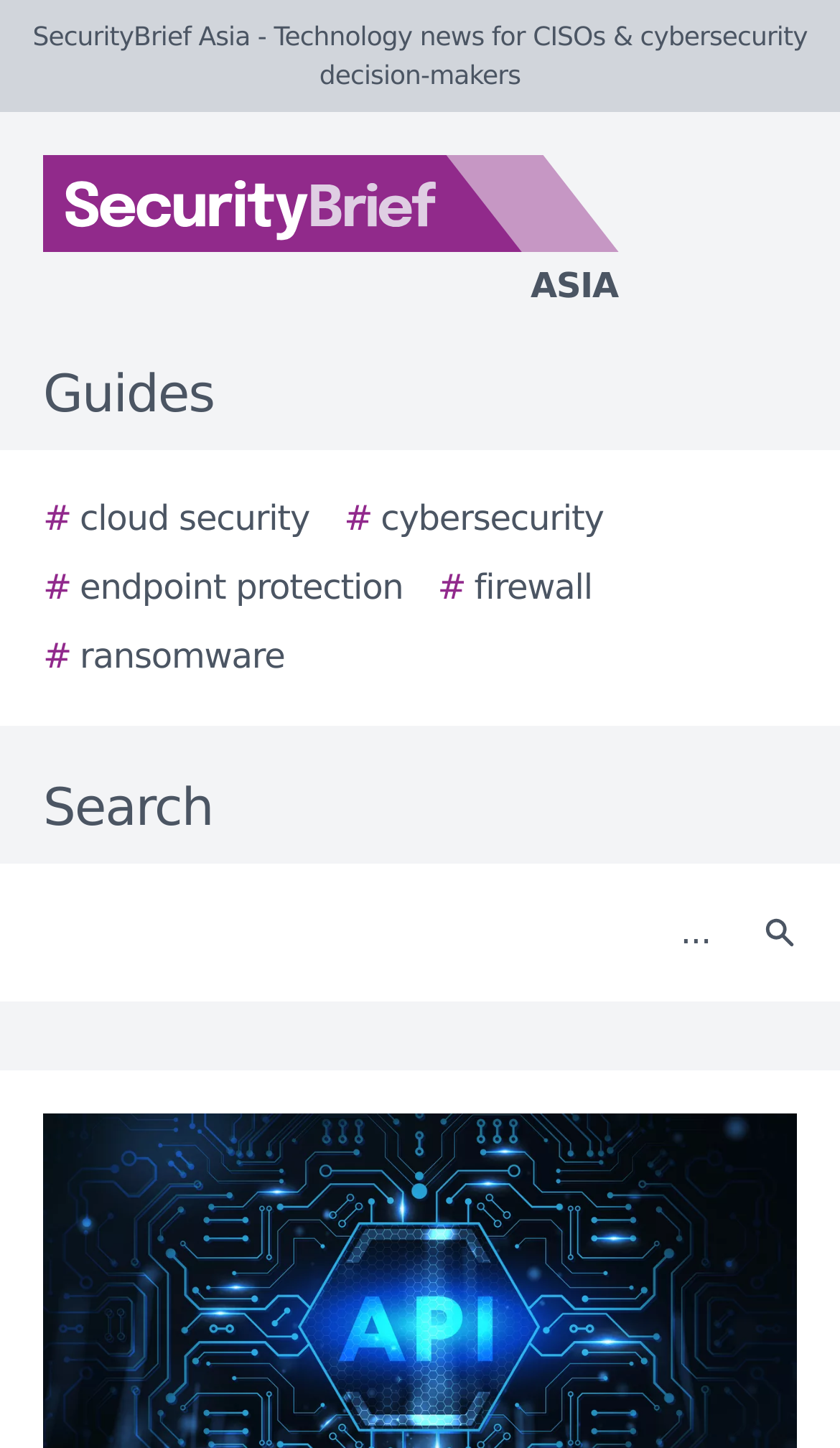Identify the bounding box coordinates of the area that should be clicked in order to complete the given instruction: "Search for cloud security". The bounding box coordinates should be four float numbers between 0 and 1, i.e., [left, top, right, bottom].

[0.051, 0.341, 0.369, 0.376]